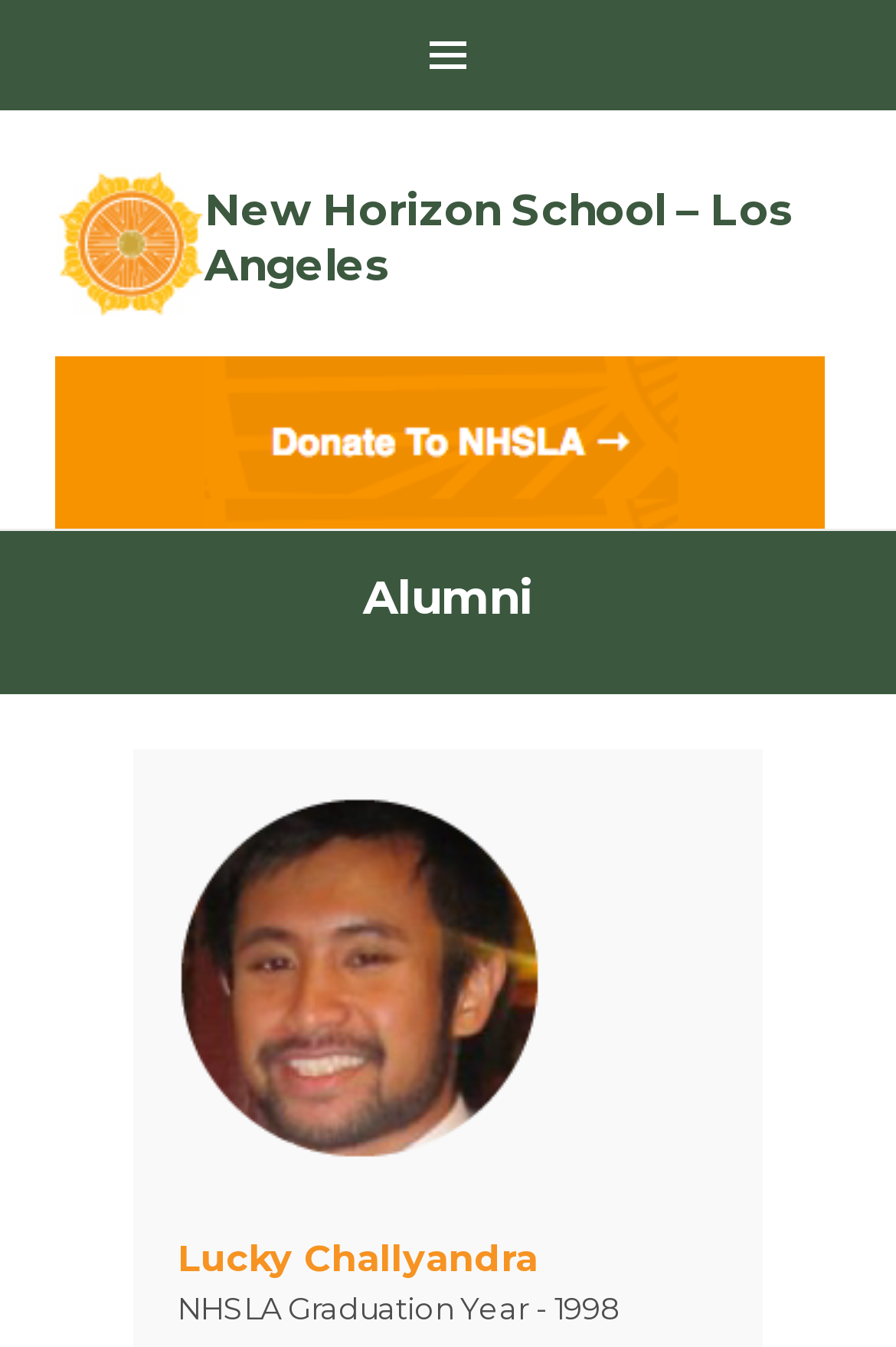Bounding box coordinates are to be given in the format (top-left x, top-left y, bottom-right x, bottom-right y). All values must be floating point numbers between 0 and 1. Provide the bounding box coordinate for the UI element described as: Toggle Sidebar

[0.0, 0.0, 1.0, 0.082]